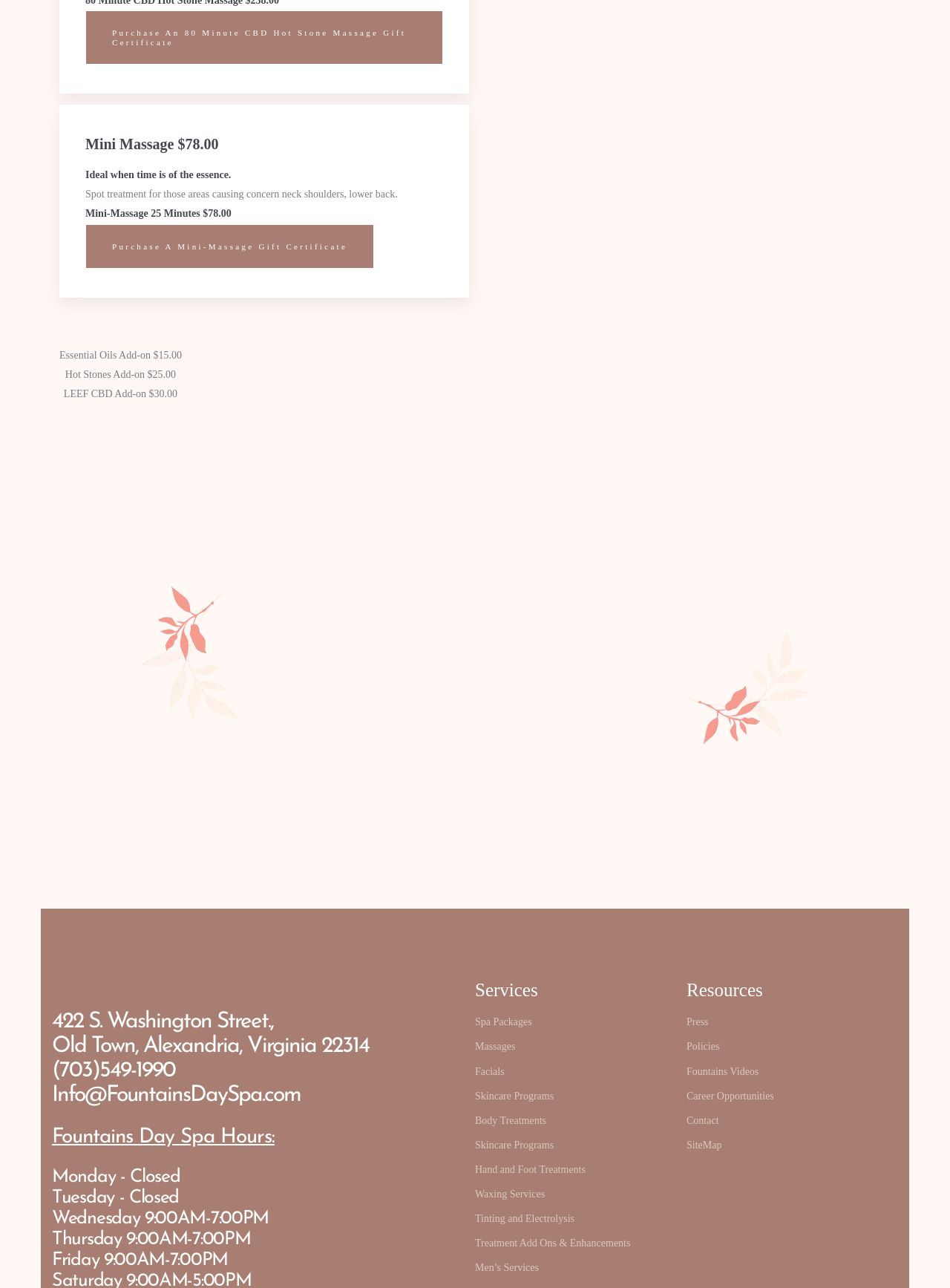What is the address of the day spa?
Look at the image and respond to the question as thoroughly as possible.

I found the address by looking at the StaticText elements with the text '422 S. Washington Street,', 'Old Town, Alexandria, Virginia 22314', and combining them to form the full address.